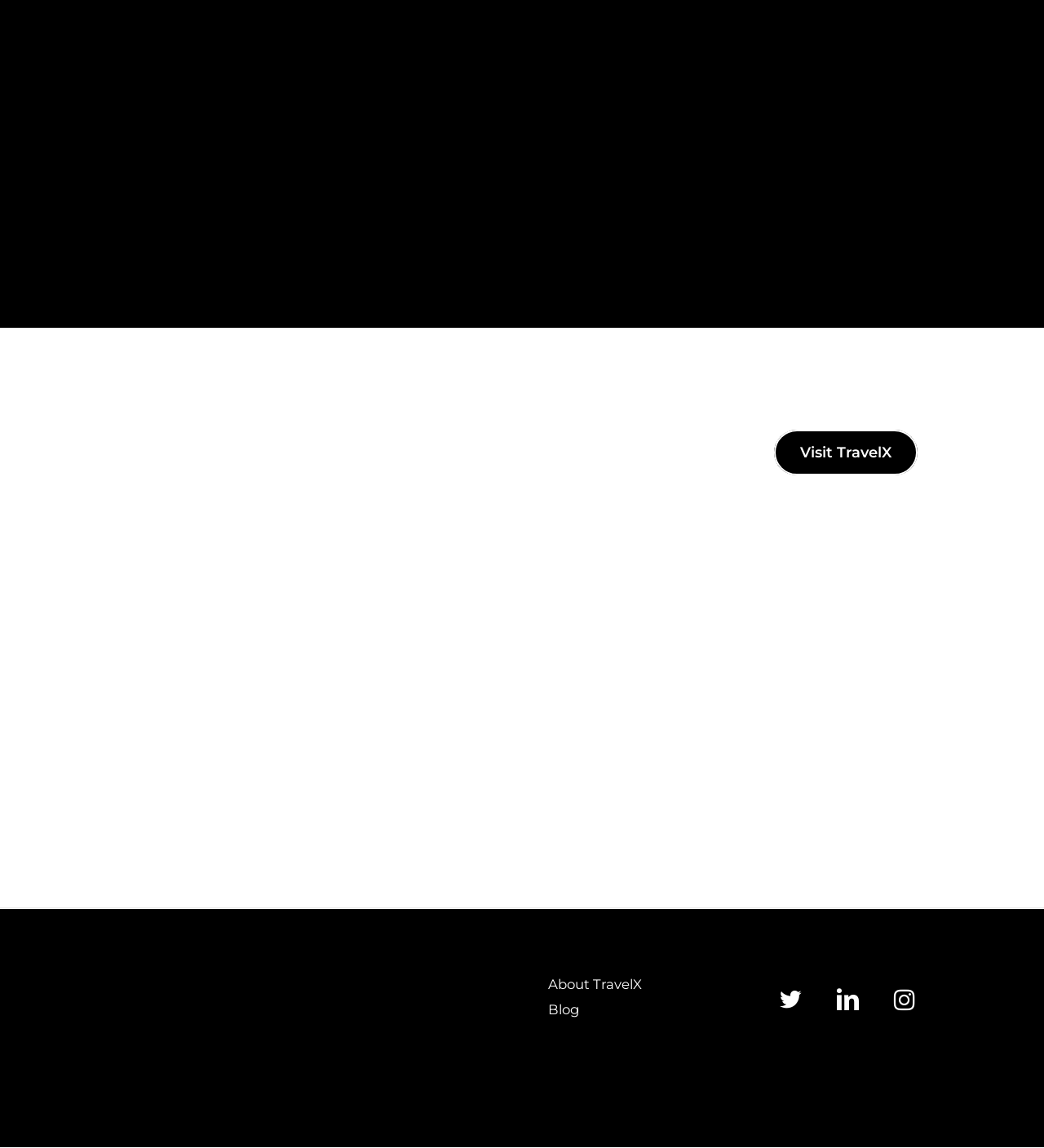Provide the bounding box coordinates in the format (top-left x, top-left y, bottom-right x, bottom-right y). All values are floating point numbers between 0 and 1. Determine the bounding box coordinate of the UI element described as: About

None